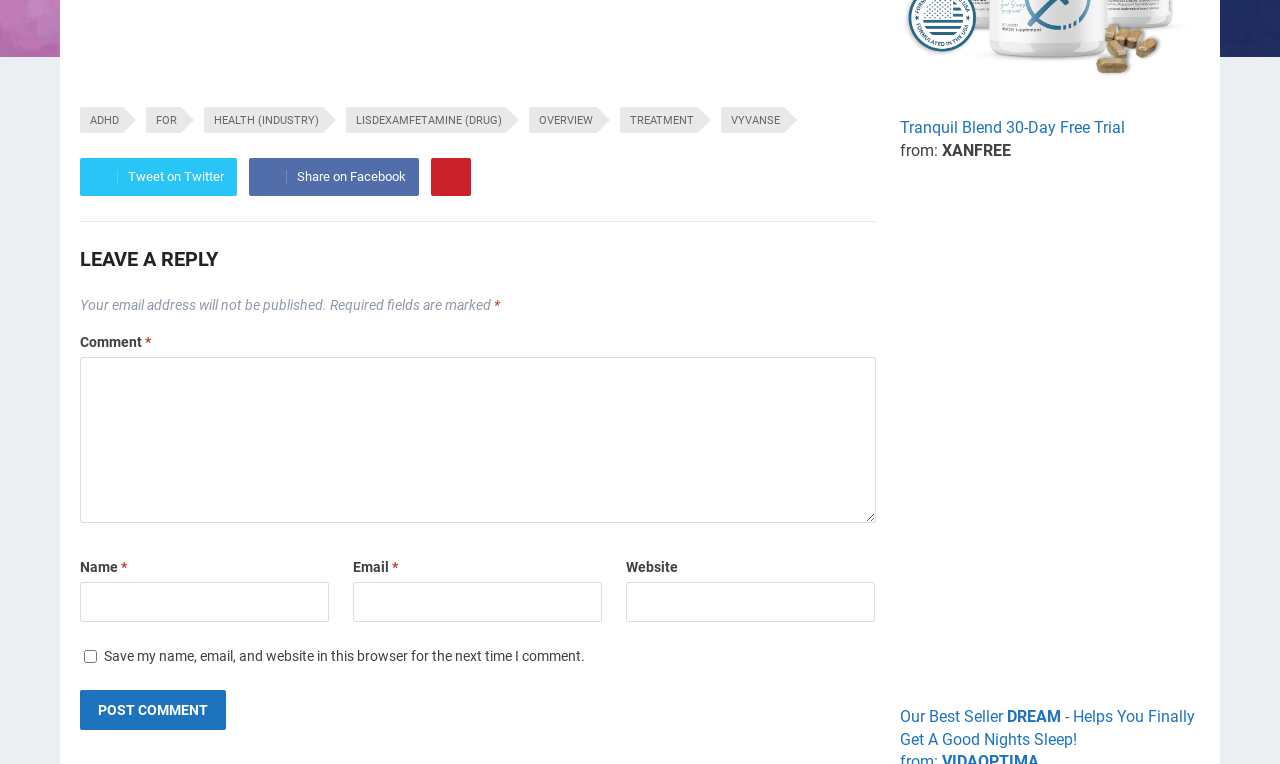Identify the bounding box of the UI component described as: "Tranquil Blend 30-Day Free Trial".

[0.703, 0.125, 0.938, 0.18]